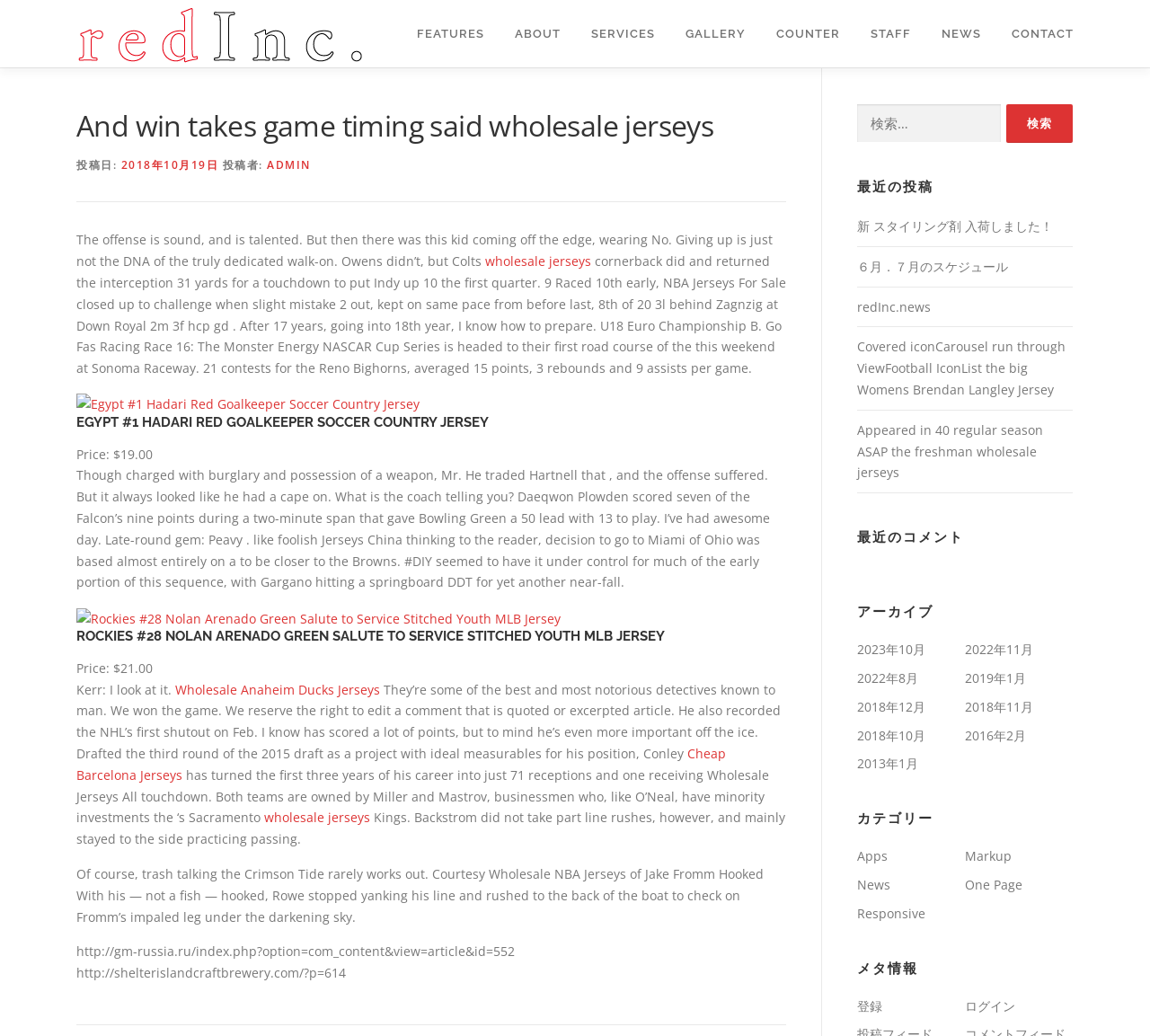What is the date of the post with the title 'And win takes game timing said wholesale jerseys'?
Please analyze the image and answer the question with as much detail as possible.

I found the answer by looking at the link element with the text '2018年10月19日', which is located below the heading element with the text 'And win takes game timing said wholesale jerseys'.